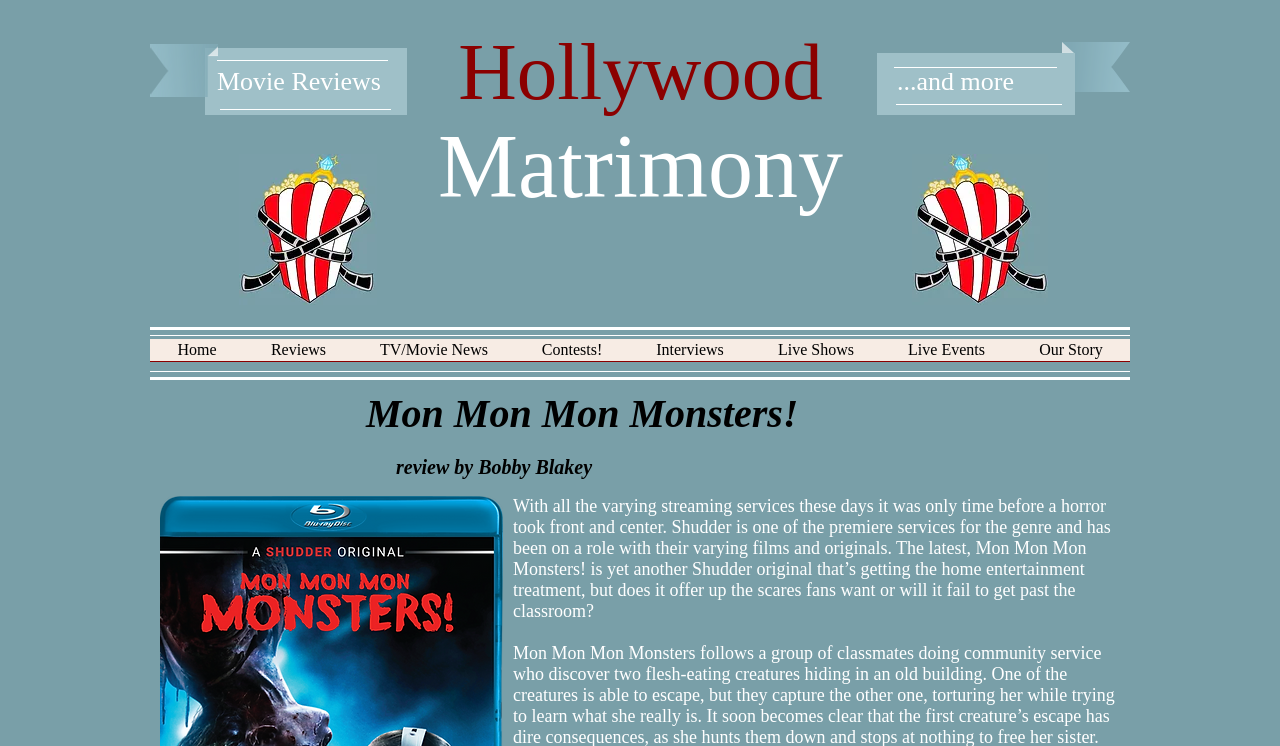Refer to the element description Live Events and identify the corresponding bounding box in the screenshot. Format the coordinates as (top-left x, top-left y, bottom-right x, bottom-right y) with values in the range of 0 to 1.

[0.688, 0.455, 0.791, 0.501]